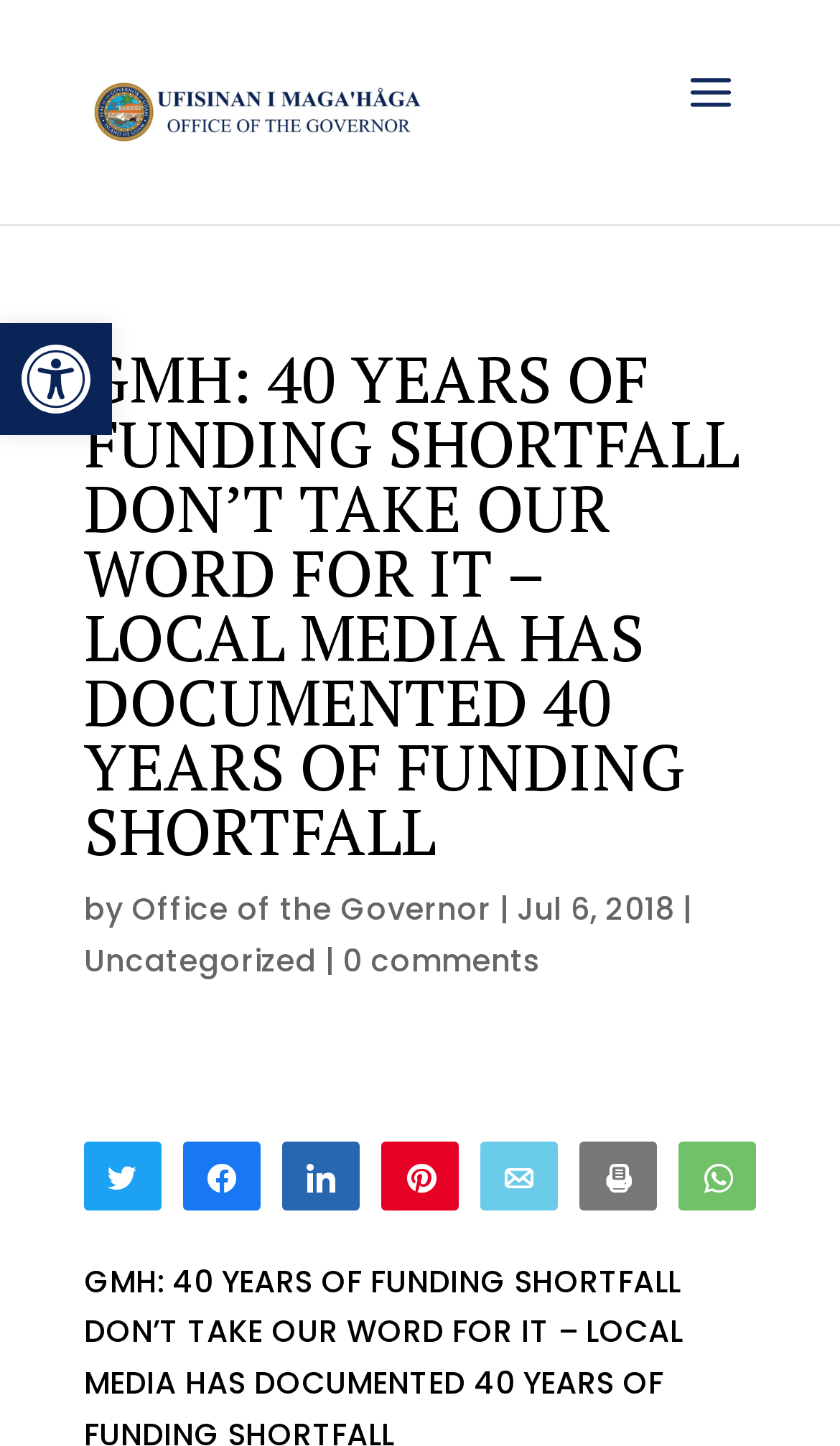Locate the bounding box of the UI element based on this description: "Office of the Governor". Provide four float numbers between 0 and 1 as [left, top, right, bottom].

[0.156, 0.614, 0.585, 0.643]